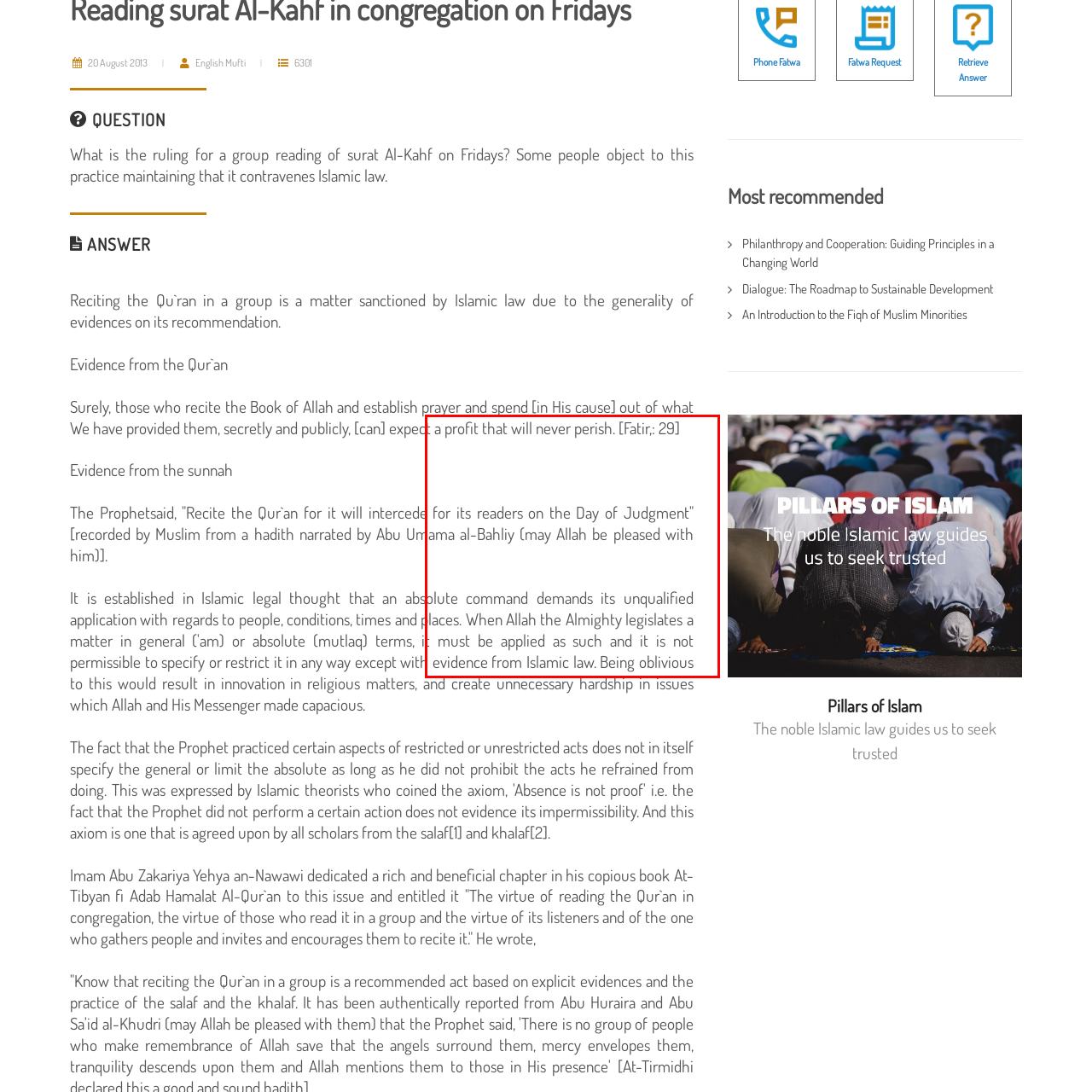Generate a detailed caption for the picture within the red-bordered area.

The image titled "Pillars of Islam" highlights the essential components and principles of Islamic faith, emphasizing their significance in guiding the life of a Muslim. This representation serves as a visual reminder of the foundational beliefs in Islam, reflecting the teachings and principles derived from the Qur'an and Sunnah. It underscores the importance of adhering to these pillars, which encompass faith, prayer, fasting, almsgiving, and pilgrimage. The image complements a broader discussion on Islamic jurisprudence, emphasizing the obligation of following these doctrines faithfully in everyday life, as guided by religious texts and scholarly interpretations.